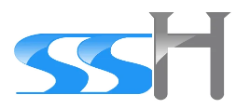What does the blue gradient represent?
Using the visual information, reply with a single word or short phrase.

Innovation